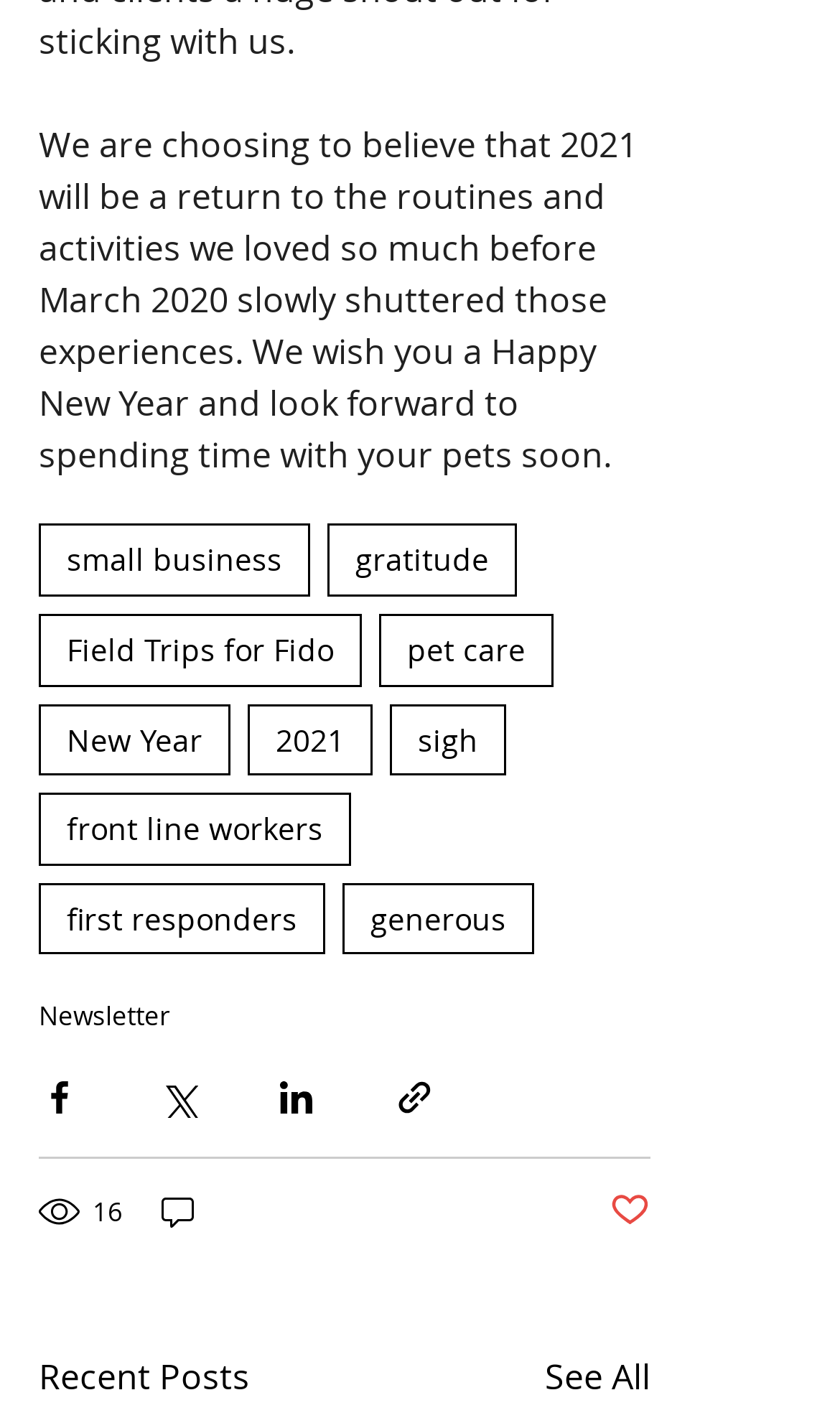Based on the visual content of the image, answer the question thoroughly: What is the category of the 'Field Trips for Fido' link?

The 'Field Trips for Fido' link is categorized under pet care, as it is listed alongside other links such as 'small business', 'gratitude', and 'pet care' in the navigation section of the webpage.